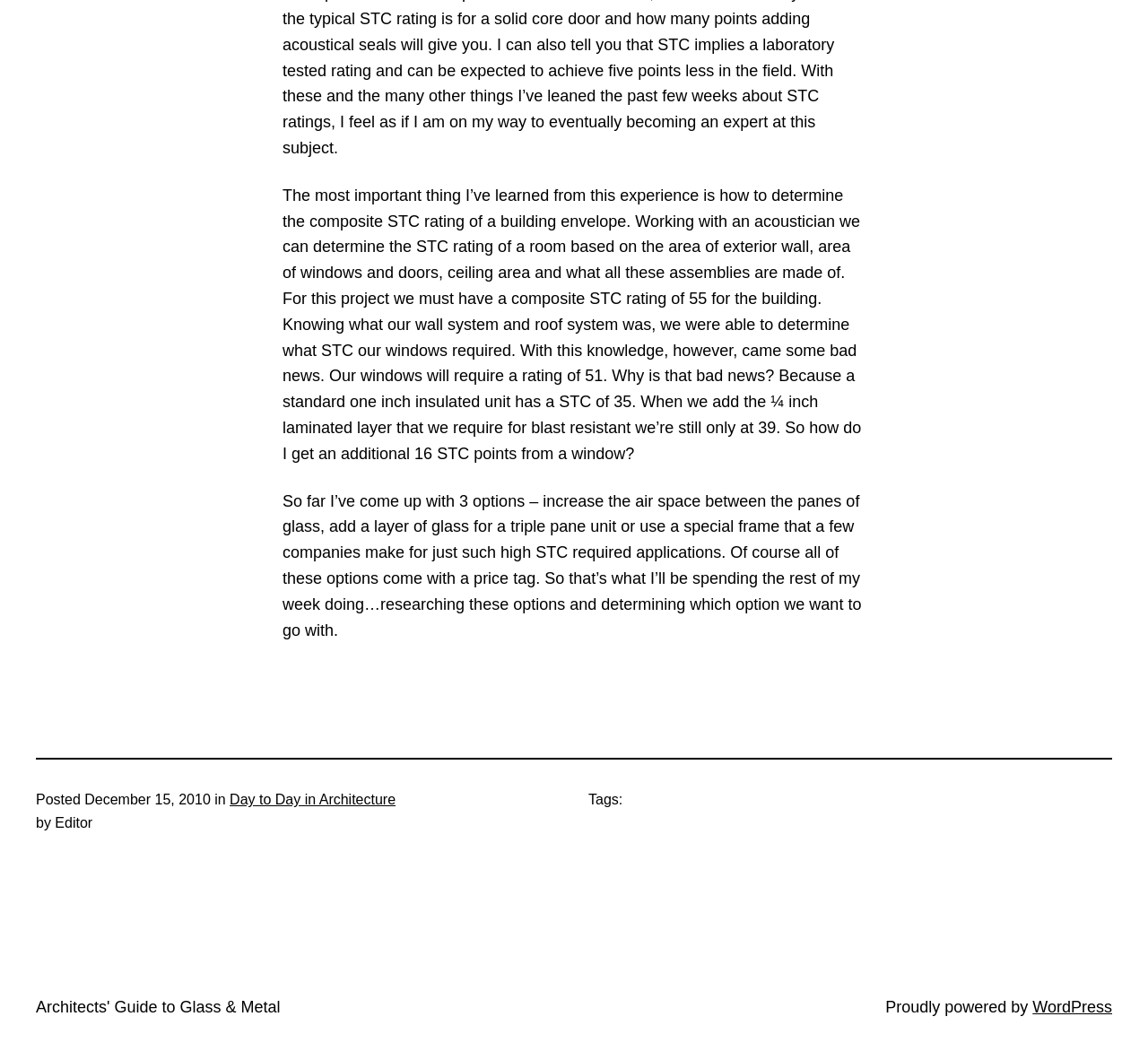Identify the bounding box coordinates for the UI element mentioned here: "Day to Day in Architecture". Provide the coordinates as four float values between 0 and 1, i.e., [left, top, right, bottom].

[0.2, 0.747, 0.345, 0.762]